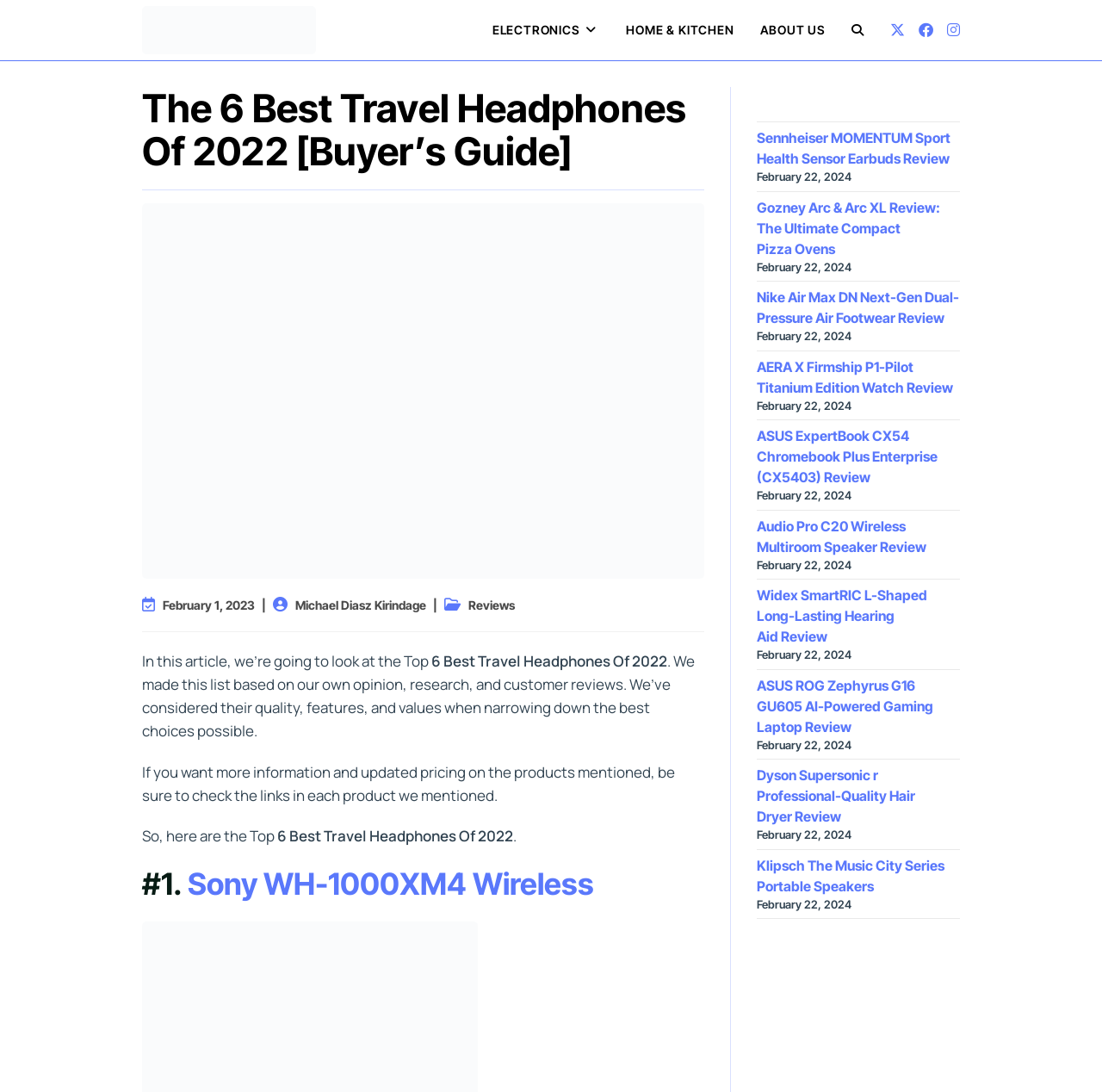How many social media links are there?
Answer the question using a single word or phrase, according to the image.

3